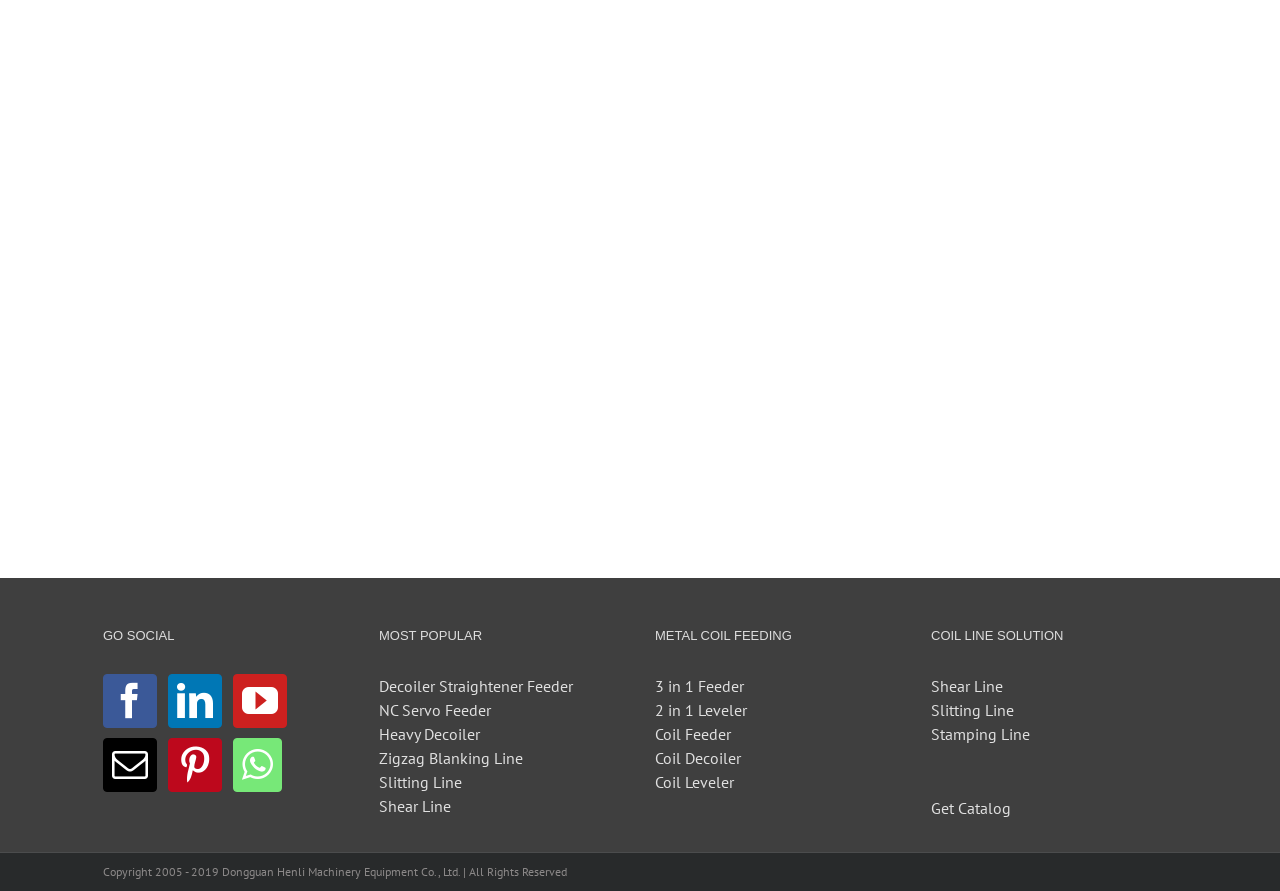Please locate the bounding box coordinates of the element's region that needs to be clicked to follow the instruction: "View Decoiler Straightener Feeder". The bounding box coordinates should be provided as four float numbers between 0 and 1, i.e., [left, top, right, bottom].

[0.296, 0.756, 0.488, 0.783]